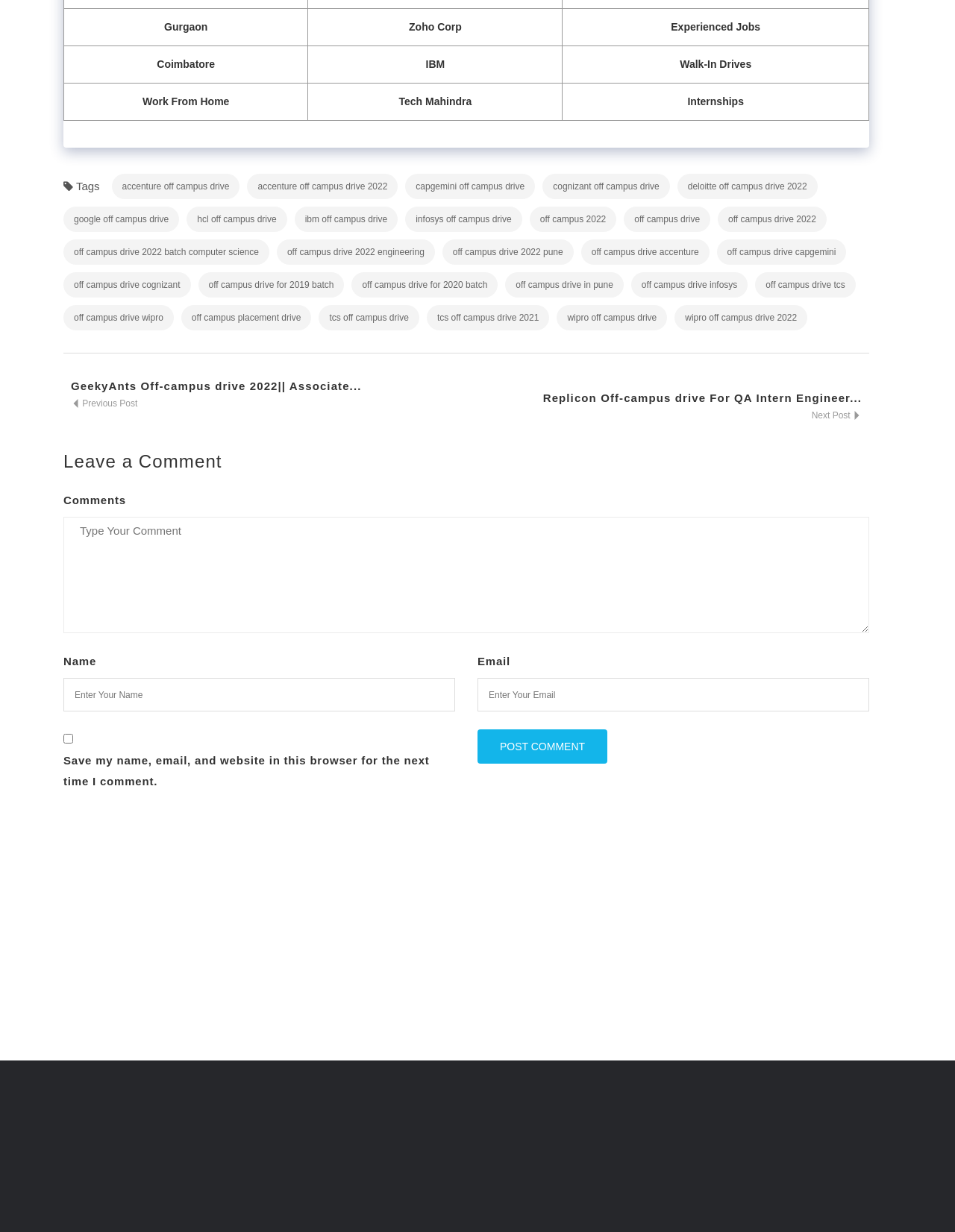Analyze the image and answer the question with as much detail as possible: 
What is the purpose of the 'Post Comment' button?

The 'Post Comment' button is placed below the comment submission form, suggesting that its purpose is to submit a comment after filling out the required fields.